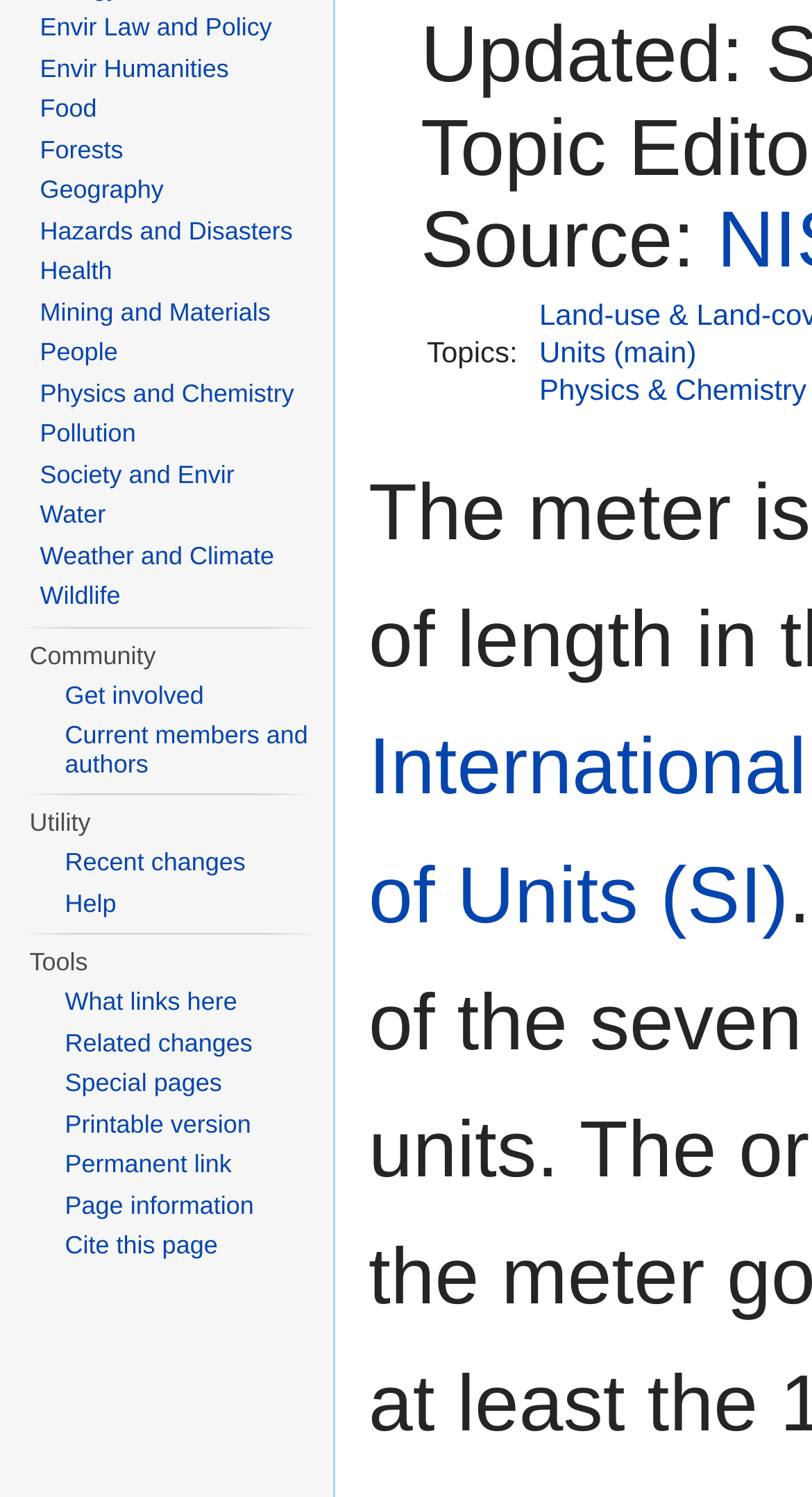Based on the element description Envir Law and Policy, identify the bounding box coordinates for the UI element. The coordinates should be in the format (top-left x, top-left y, bottom-right x, bottom-right y) and within the 0 to 1 range.

[0.049, 0.008, 0.335, 0.028]